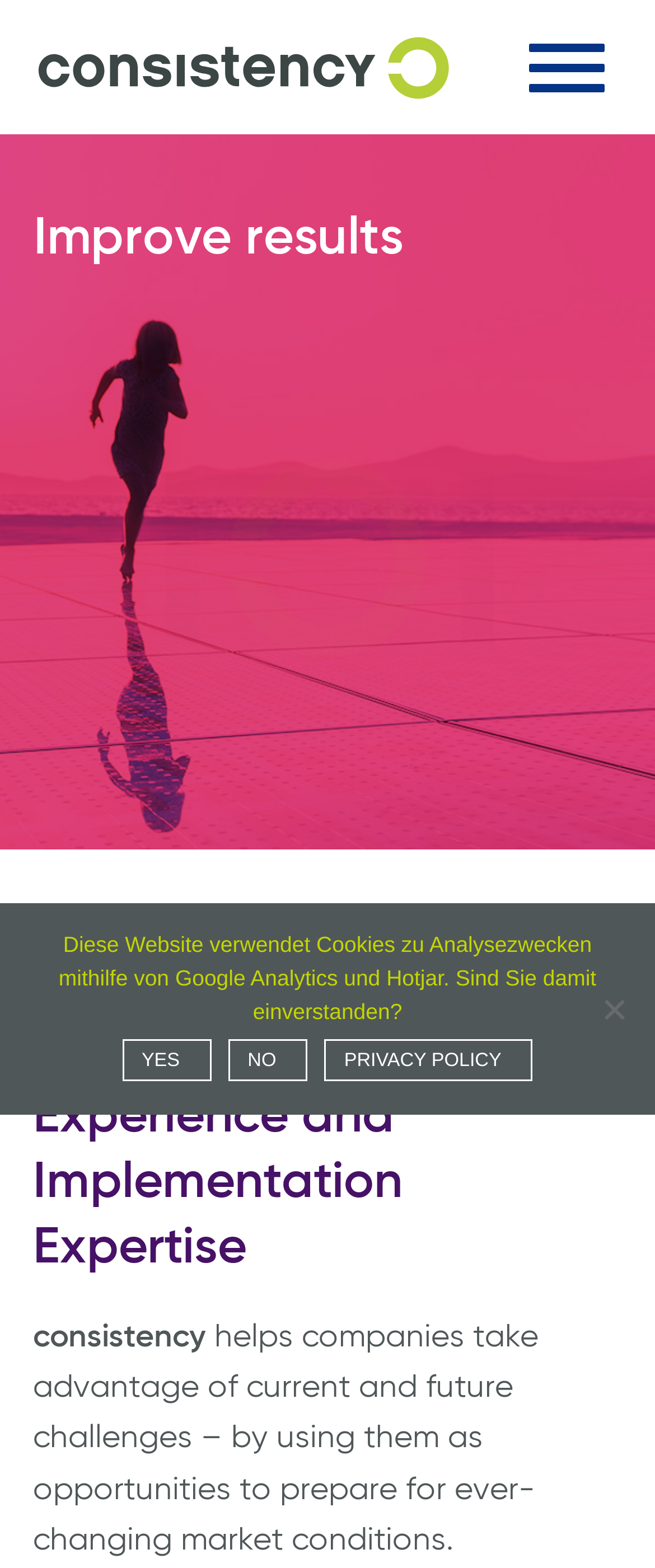Specify the bounding box coordinates of the area to click in order to follow the given instruction: "Click on Training."

[0.046, 0.263, 0.314, 0.292]